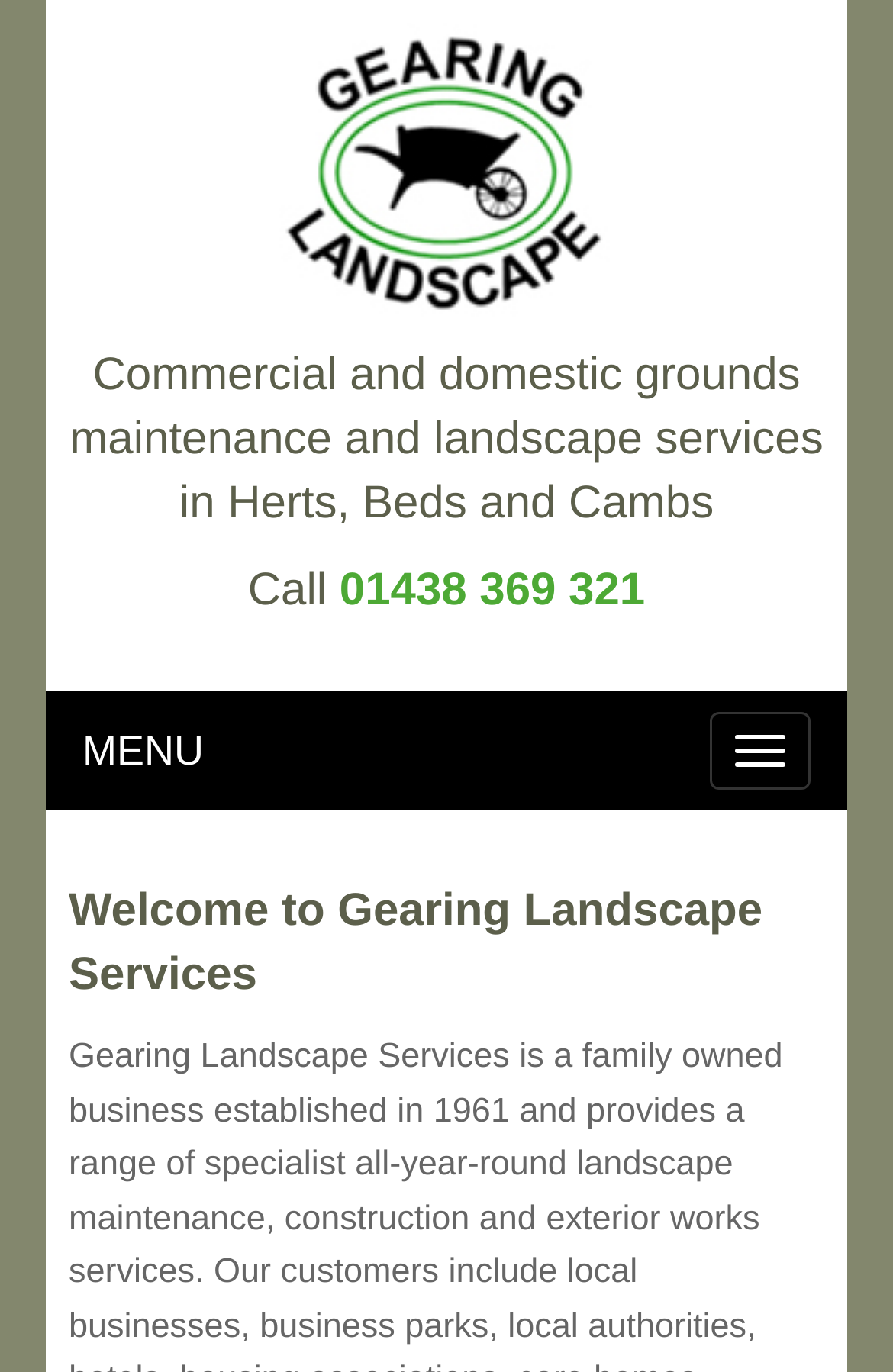What is the company's logo?
Utilize the information in the image to give a detailed answer to the question.

The logo is an image located at the top of the webpage, with a bounding box of [0.313, 0.0, 0.687, 0.234]. It is described as 'FT Gearing Landscape Services logo'.